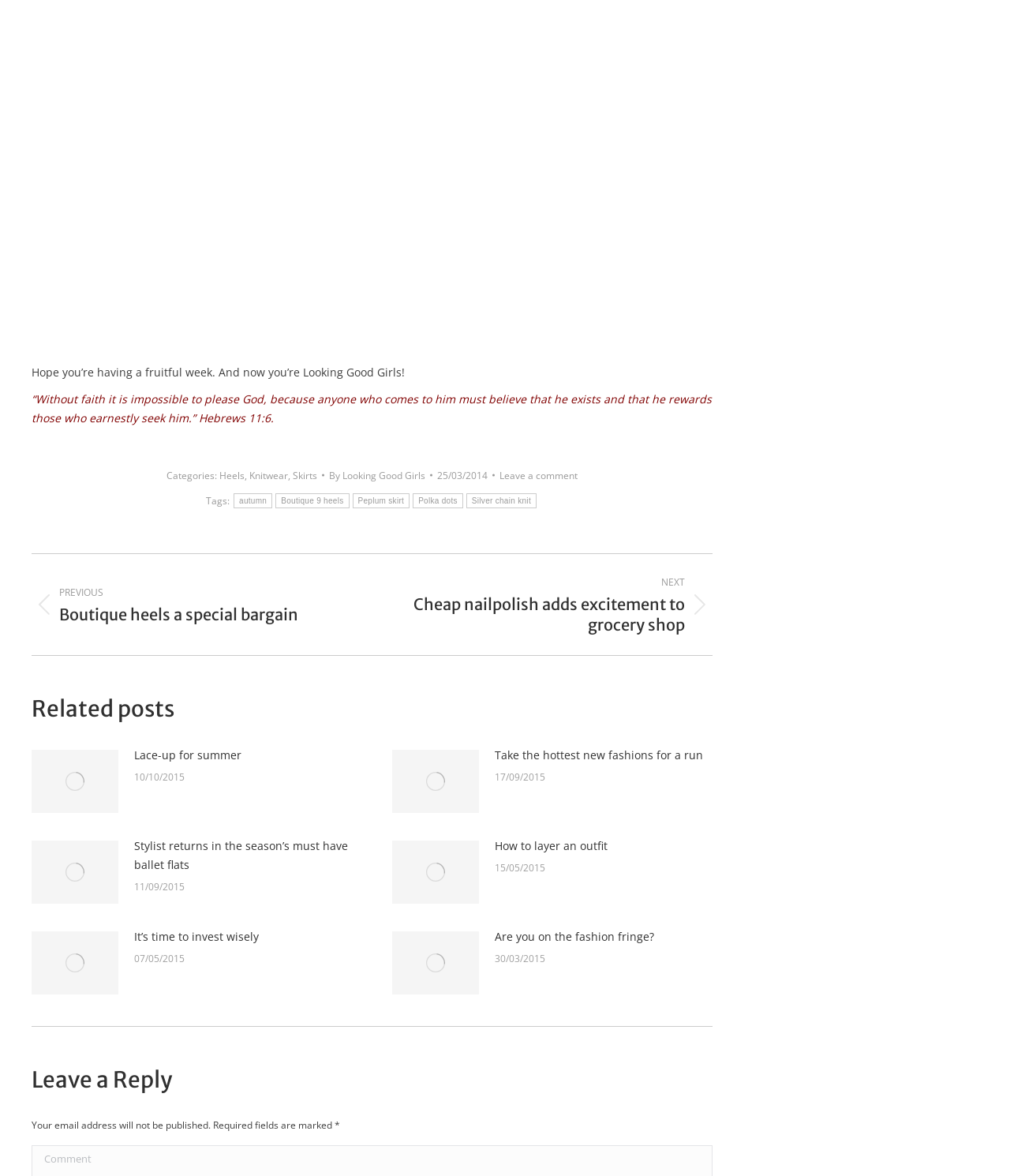What is the purpose of the section at the bottom of the webpage?
Provide a detailed and well-explained answer to the question.

I determined the purpose of the section at the bottom of the webpage by looking at the heading 'Leave a Reply' and the text 'Your email address will not be published. Required fields are marked*' which suggests that this section is for leaving a comment.